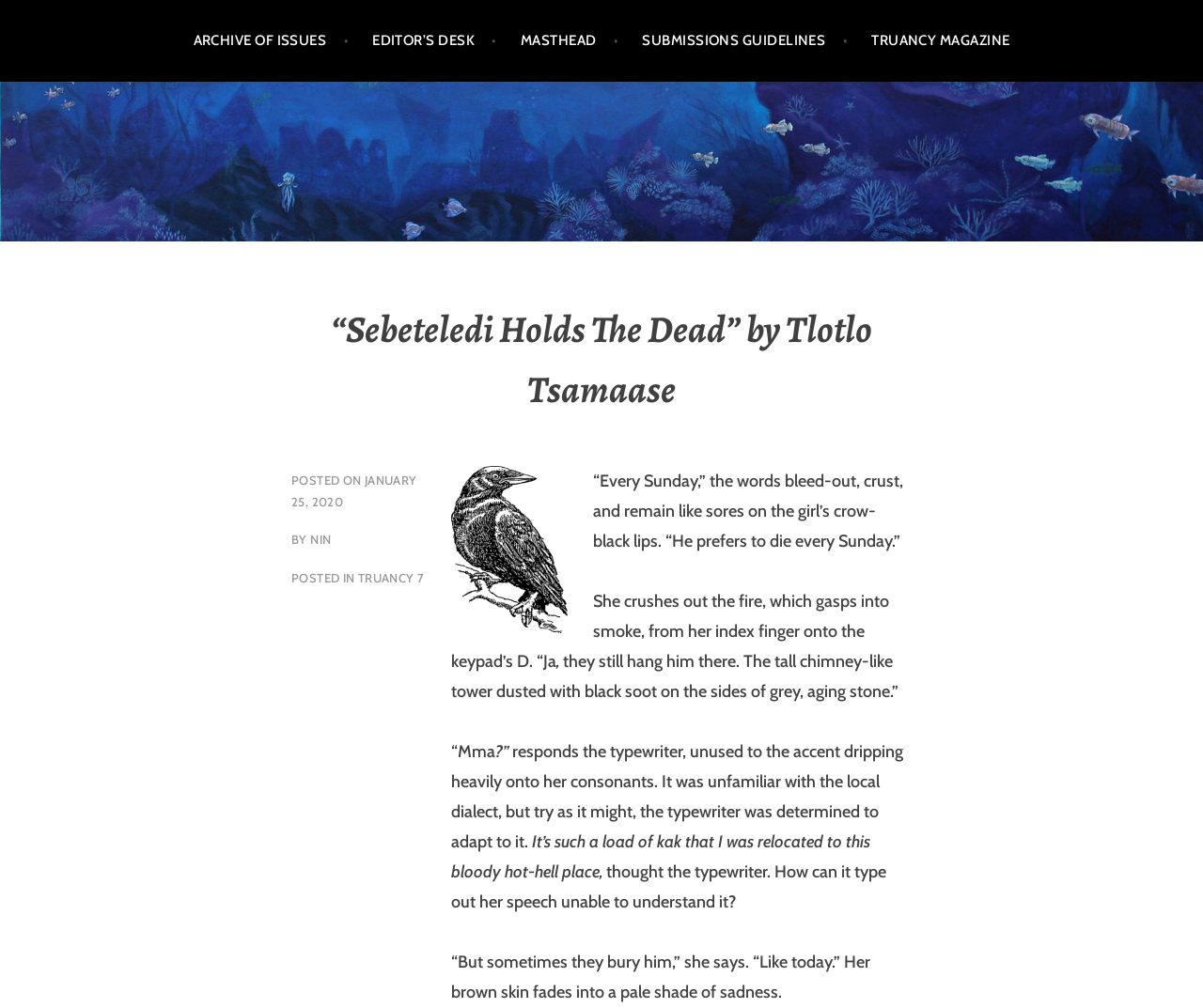What is the name of the issue?
Craft a detailed and extensive response to the question.

I determined the answer by examining the link element with the text 'TRUANCY 7', which is located near the 'POSTED IN' text, suggesting that it is the name of the issue.